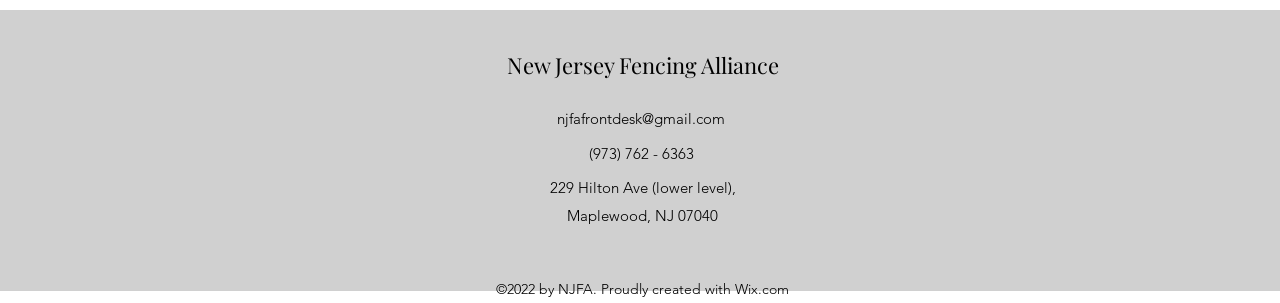What is the name of the fencing alliance?
Look at the image and respond to the question as thoroughly as possible.

The name of the fencing alliance can be found in the link element with the text 'New Jersey Fencing Alliance' at the top of the webpage.